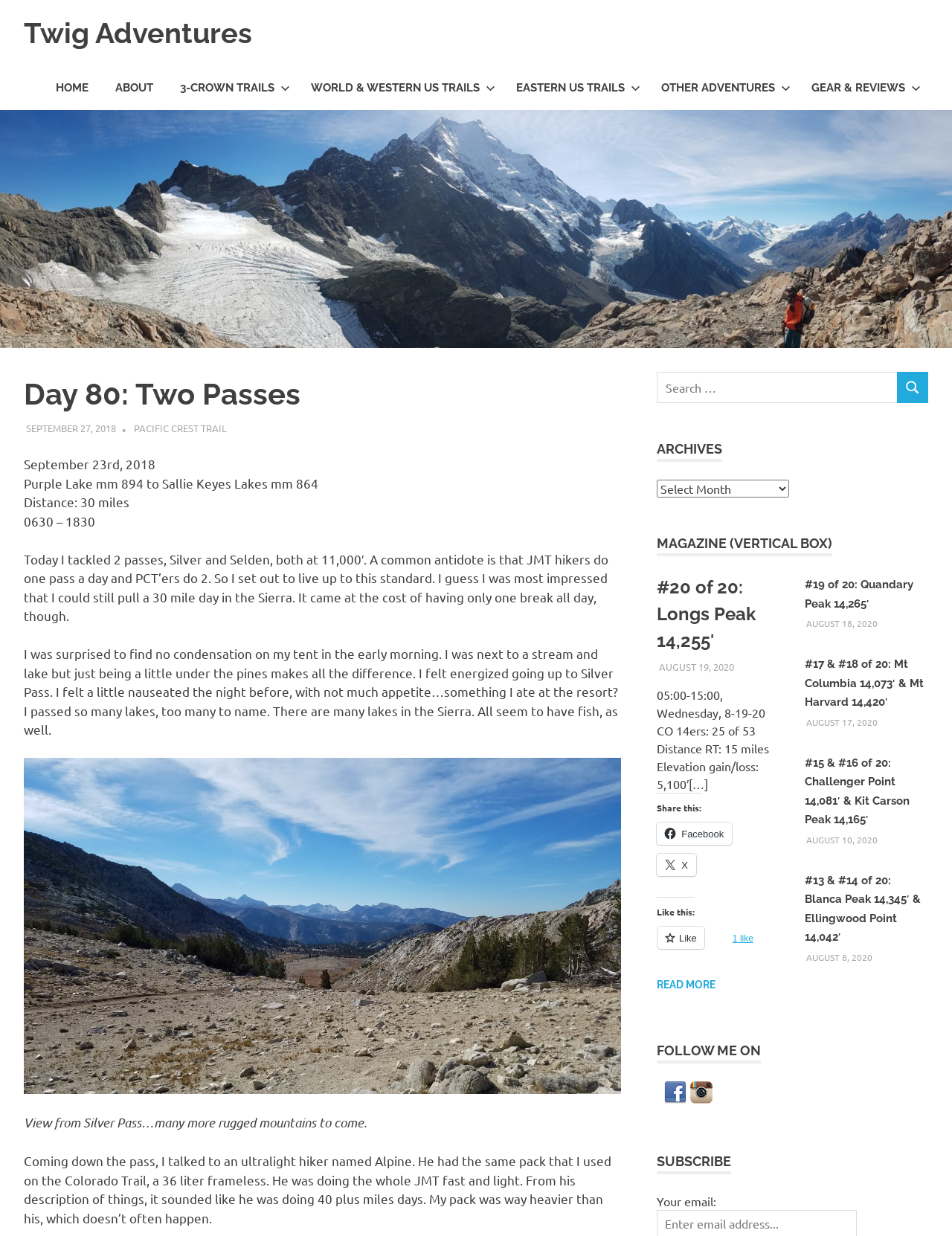Respond to the following query with just one word or a short phrase: 
What is the name of the pass mentioned in the blog post?

Silver Pass